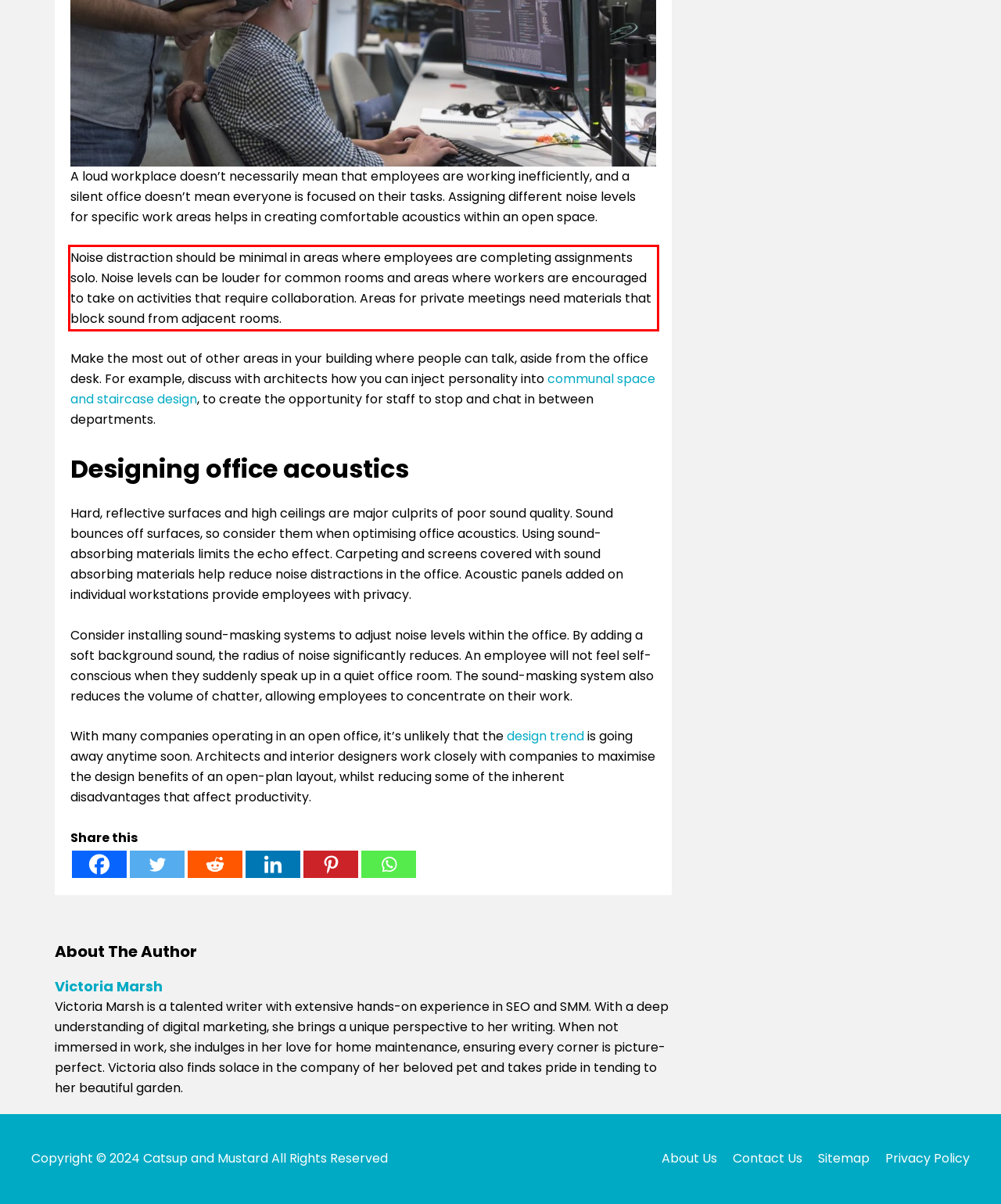Using OCR, extract the text content found within the red bounding box in the given webpage screenshot.

Noise distraction should be minimal in areas where employees are completing assignments solo. Noise levels can be louder for common rooms and areas where workers are encouraged to take on activities that require collaboration. Areas for private meetings need materials that block sound from adjacent rooms.